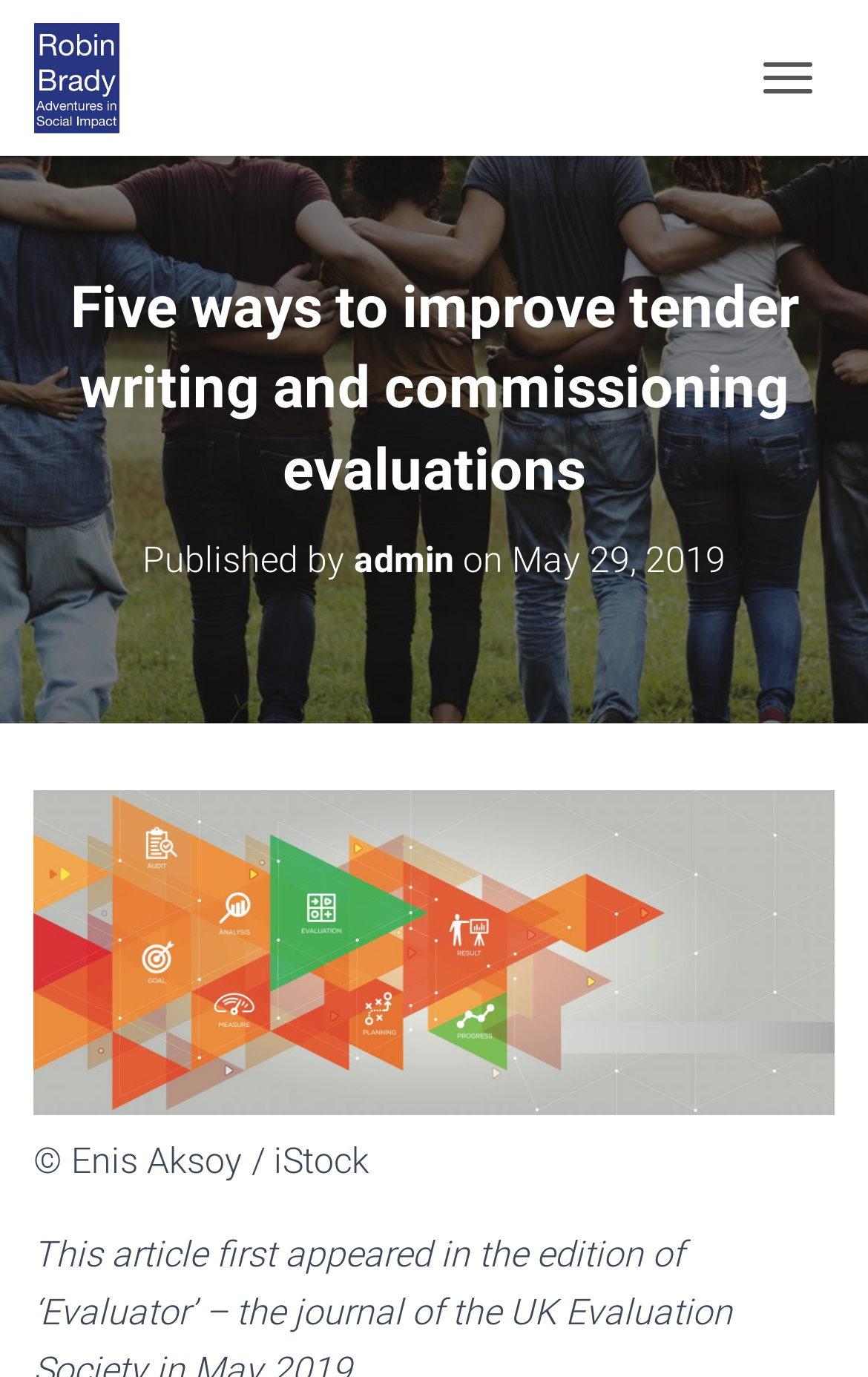Extract the primary header of the webpage and generate its text.

Five ways to improve tender writing and commissioning evaluations